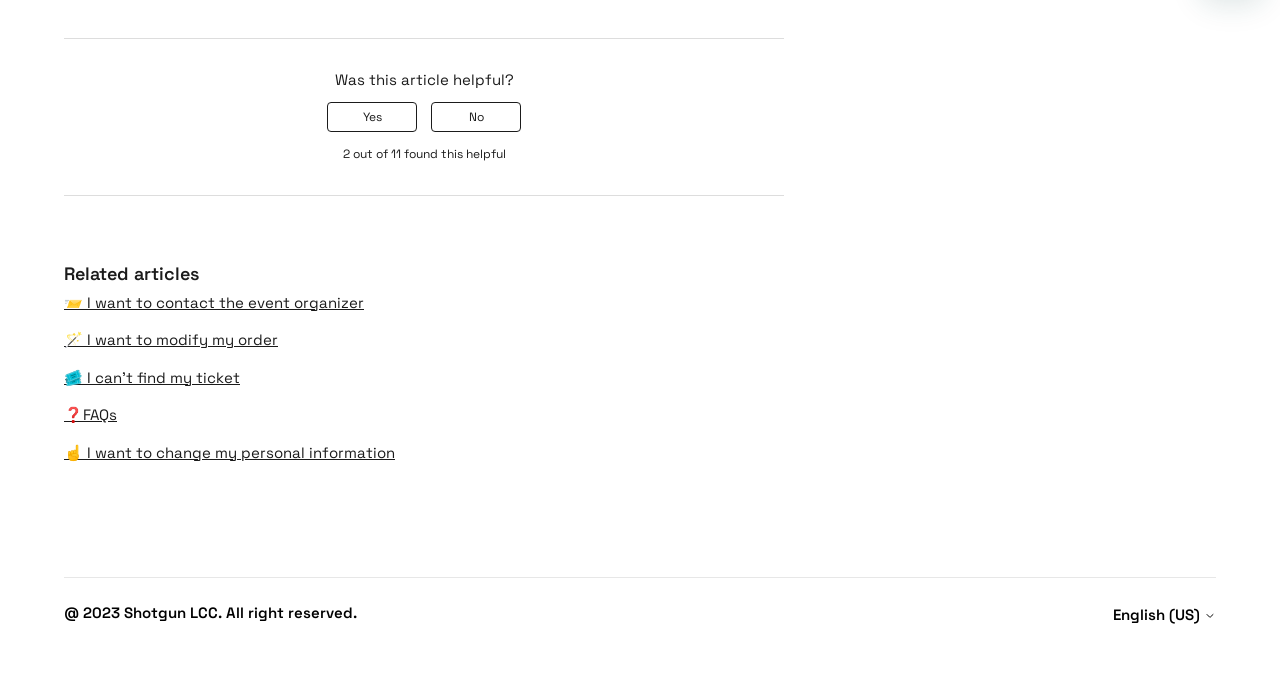Please specify the bounding box coordinates of the region to click in order to perform the following instruction: "View FAQs".

[0.05, 0.595, 0.091, 0.623]